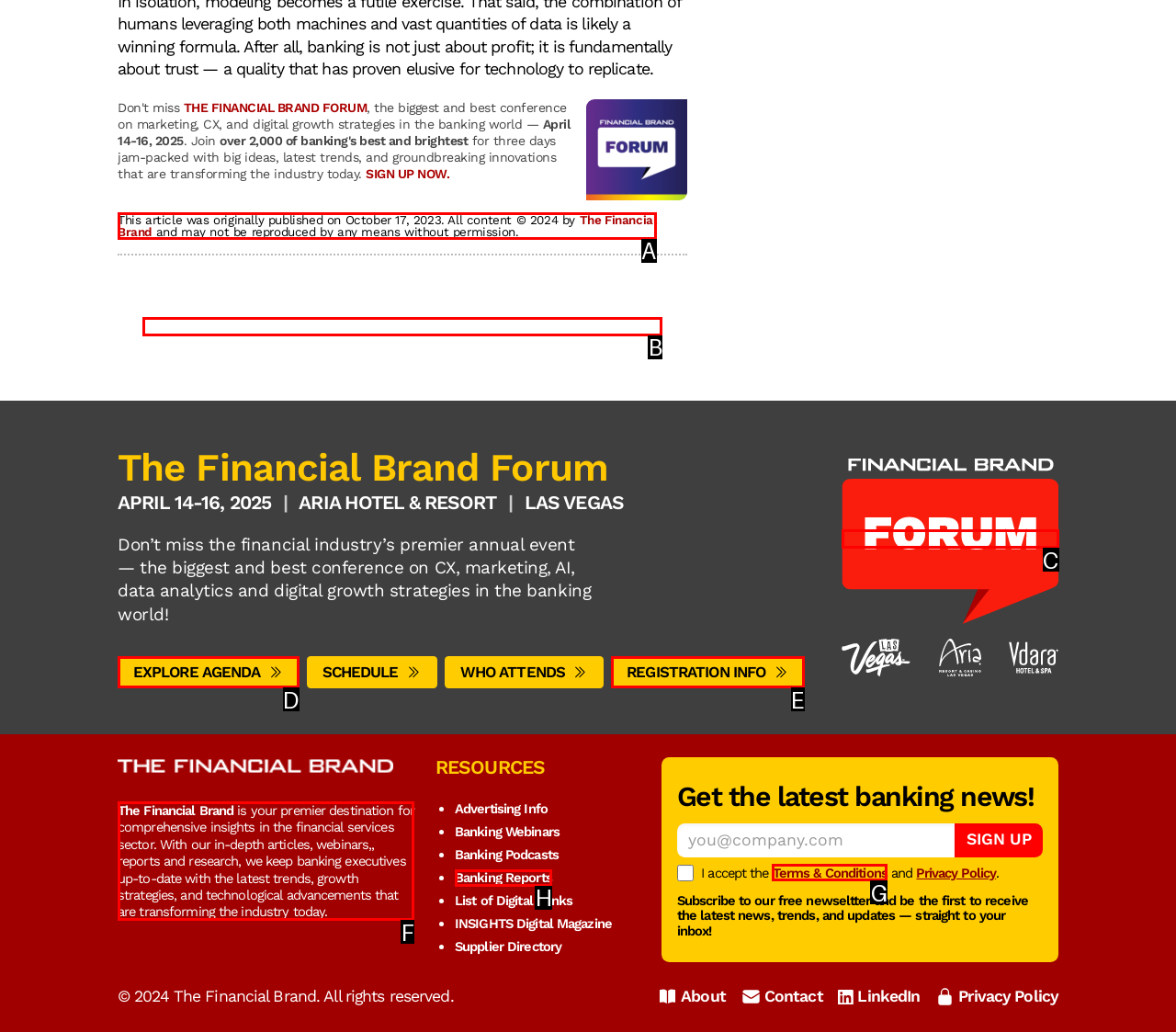Point out which HTML element you should click to fulfill the task: Learn more about the Financial Brand.
Provide the option's letter from the given choices.

F